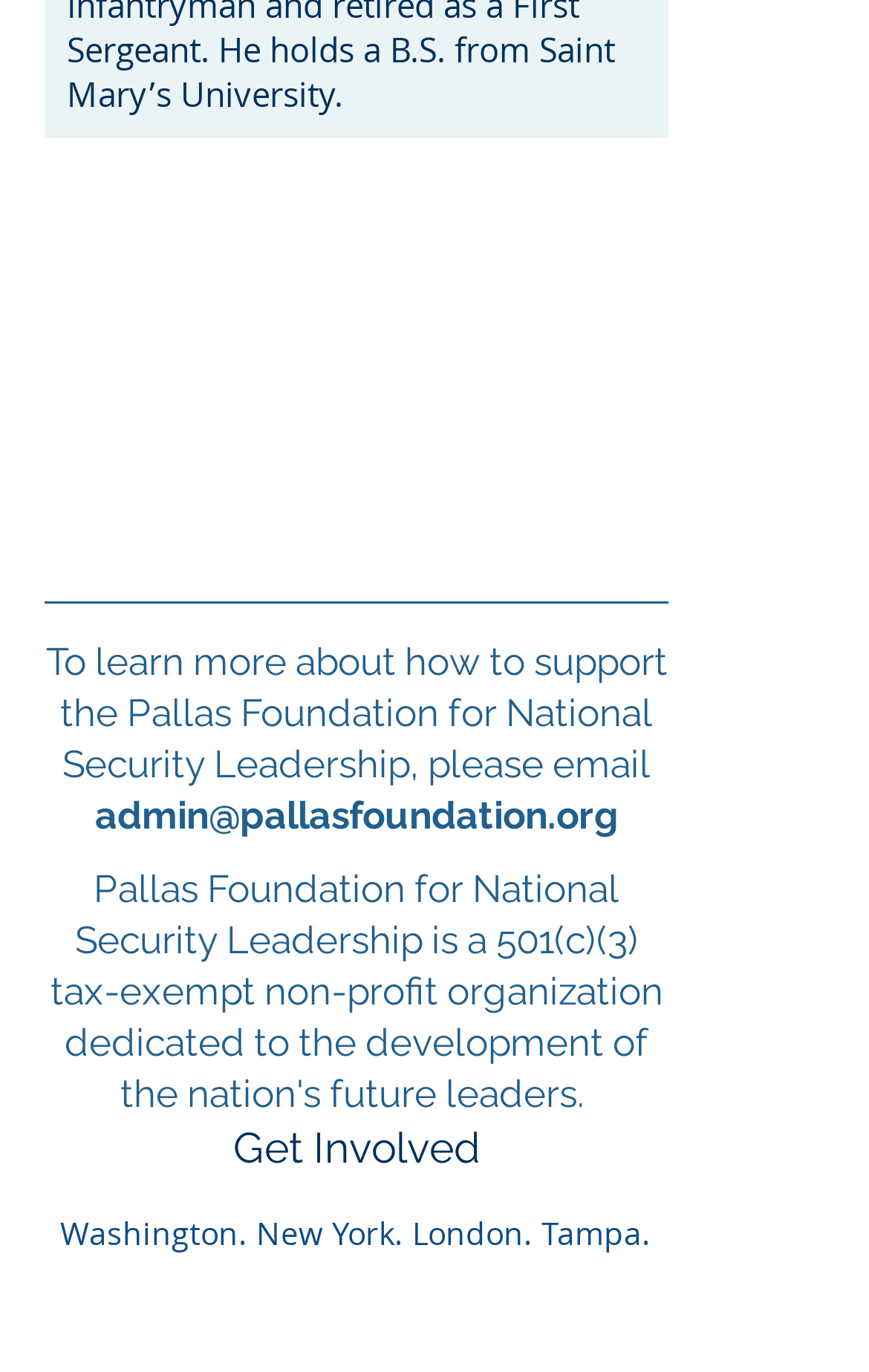Extract the bounding box coordinates for the UI element described by the text: "admin@pallasfoundation.org". The coordinates should be in the form of [left, top, right, bottom] with values between 0 and 1.

[0.109, 0.578, 0.712, 0.61]